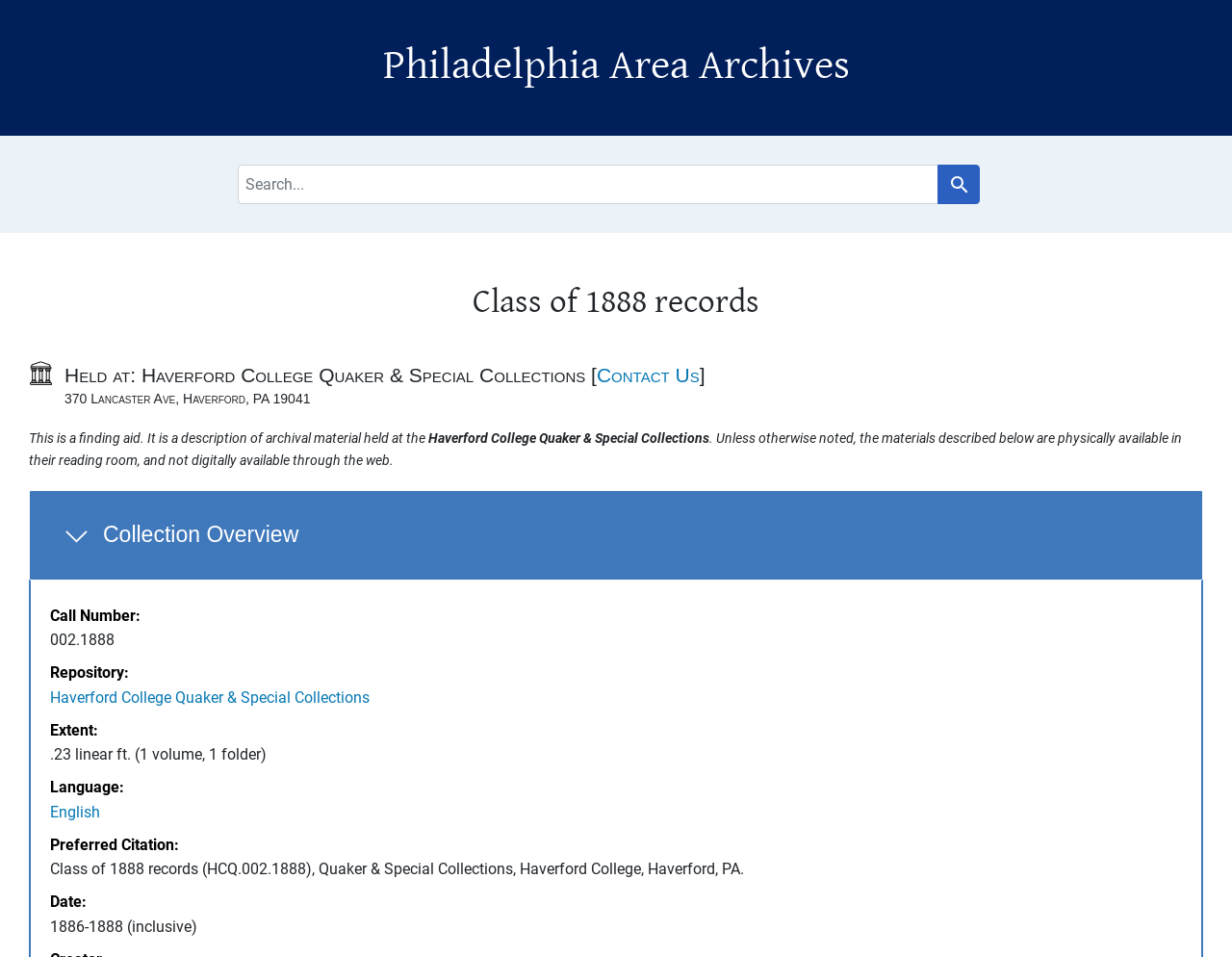What is the name of the archives?
Answer the question with a single word or phrase by looking at the picture.

Philadelphia Area Archives